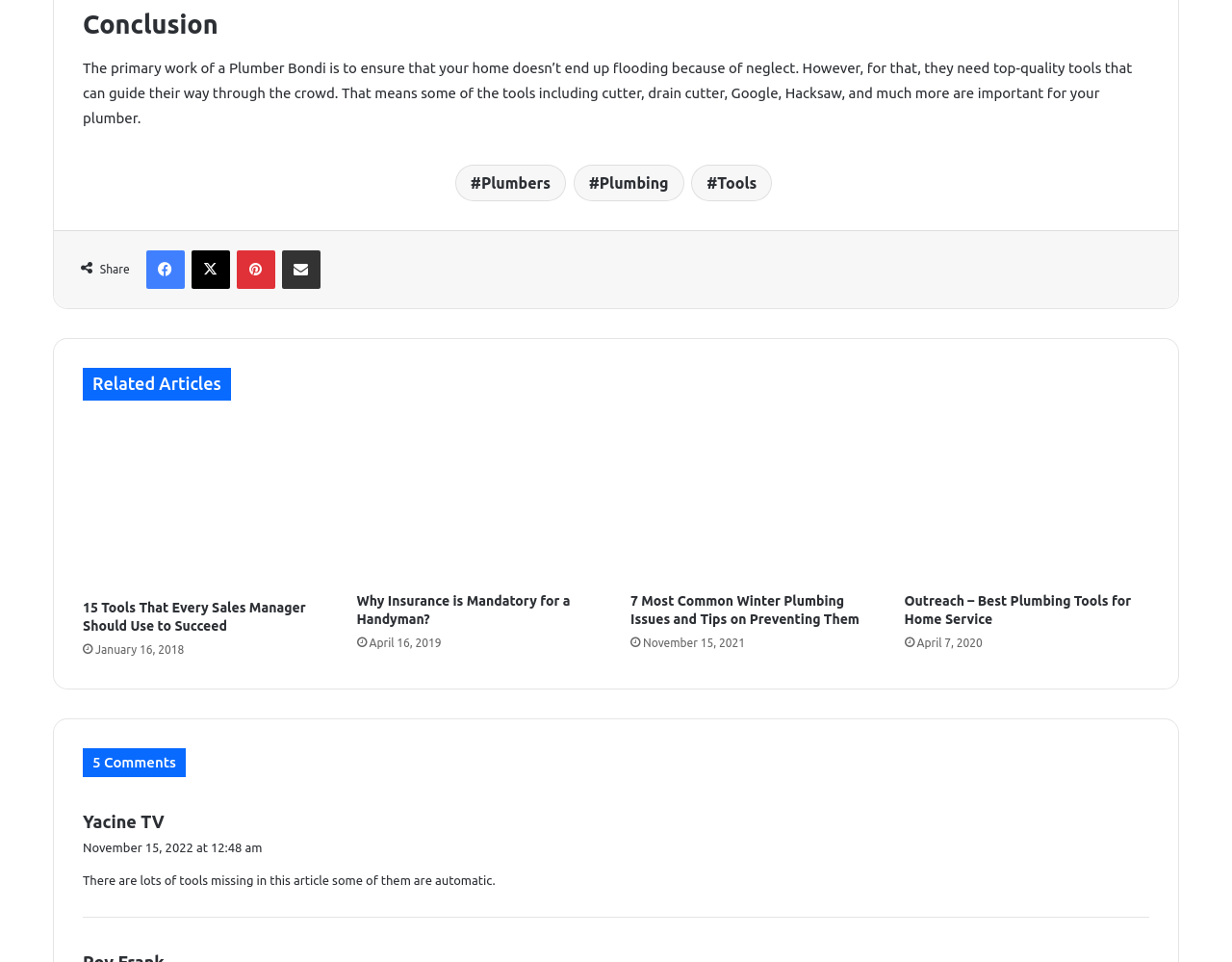Locate the bounding box coordinates of the item that should be clicked to fulfill the instruction: "Click on 'Plumbers'".

[0.369, 0.171, 0.459, 0.21]